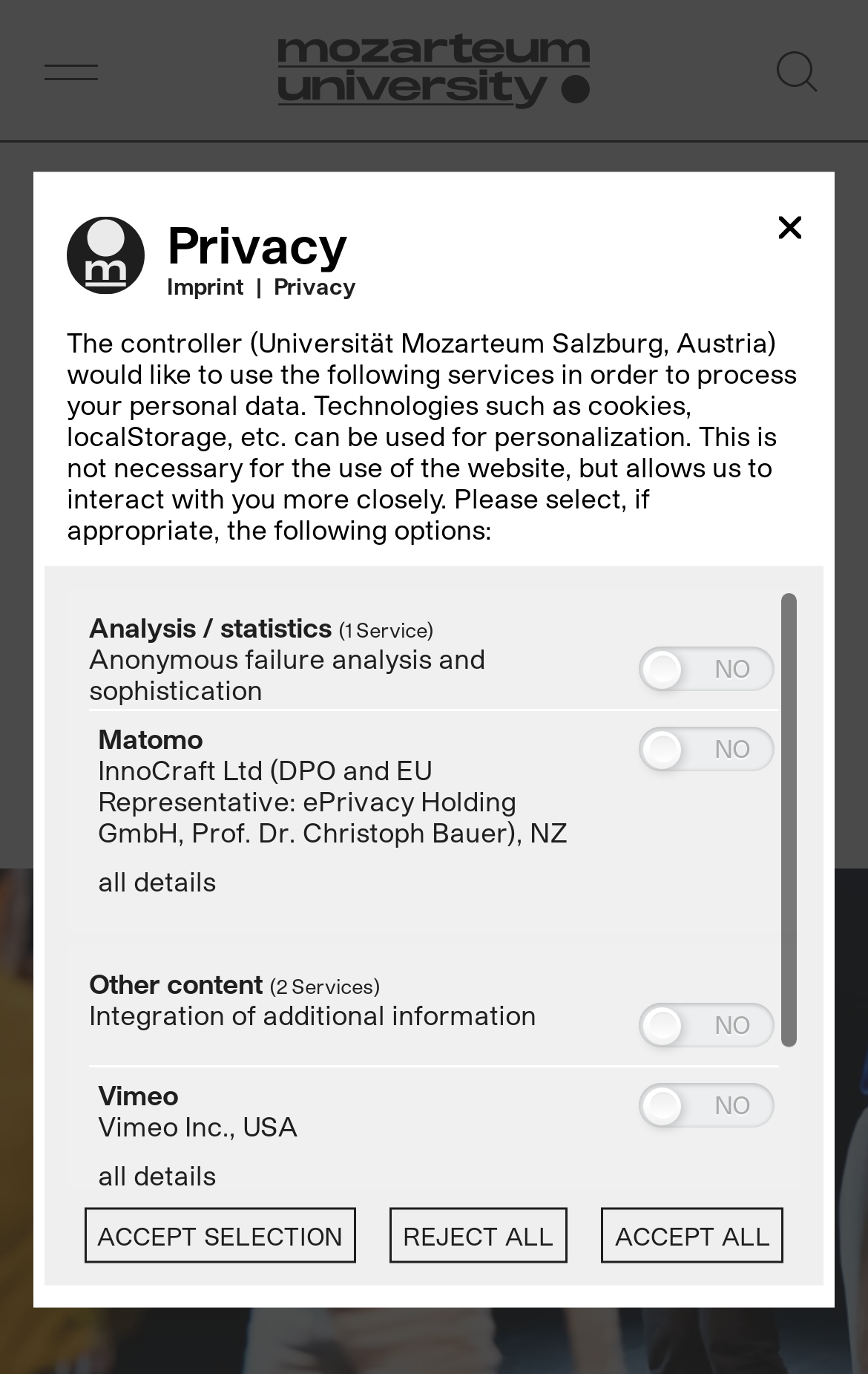Show the bounding box coordinates for the HTML element as described: "alt="Mozarteum University"".

[0.321, 0.0, 0.679, 0.104]